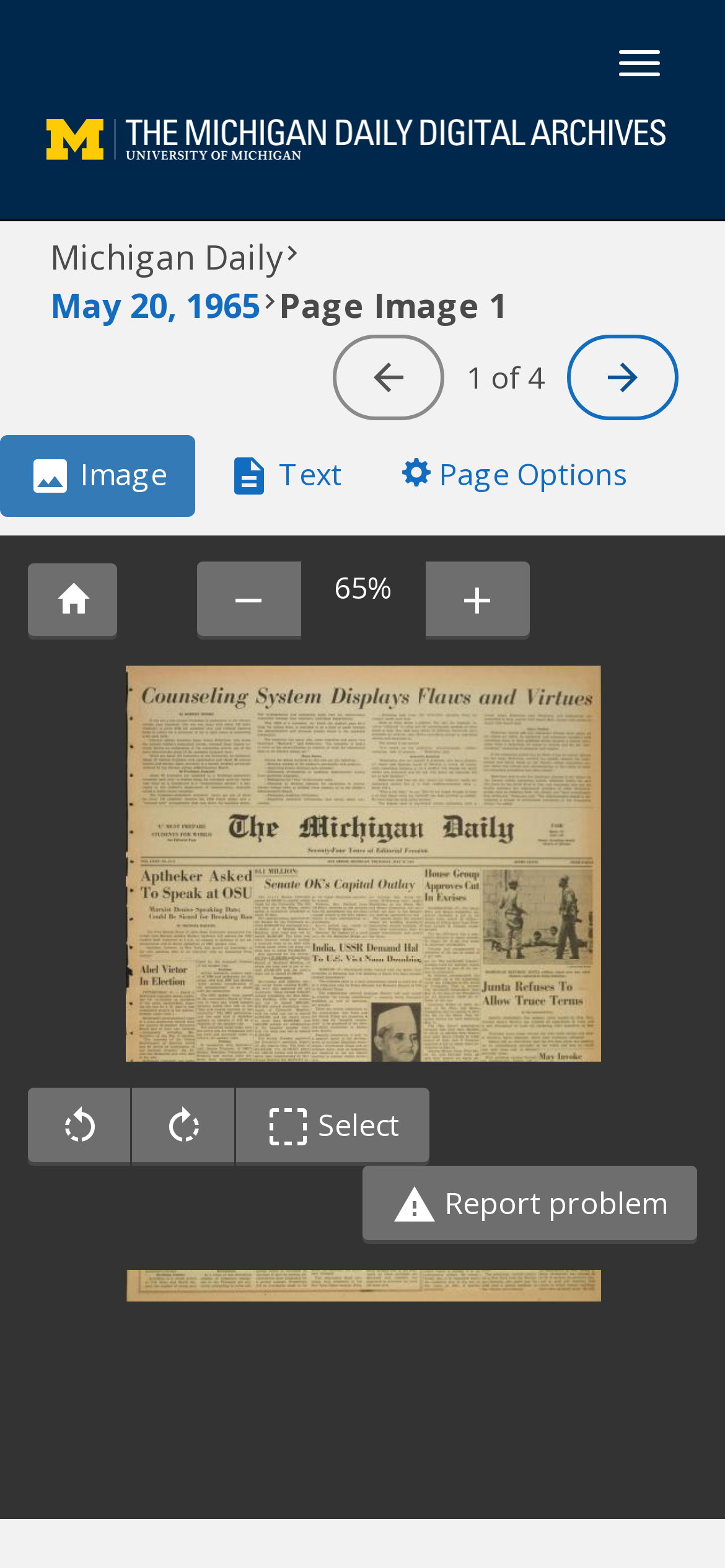Please identify the bounding box coordinates of the clickable region that I should interact with to perform the following instruction: "Zoom in". The coordinates should be expressed as four float numbers between 0 and 1, i.e., [left, top, right, bottom].

[0.586, 0.358, 0.729, 0.408]